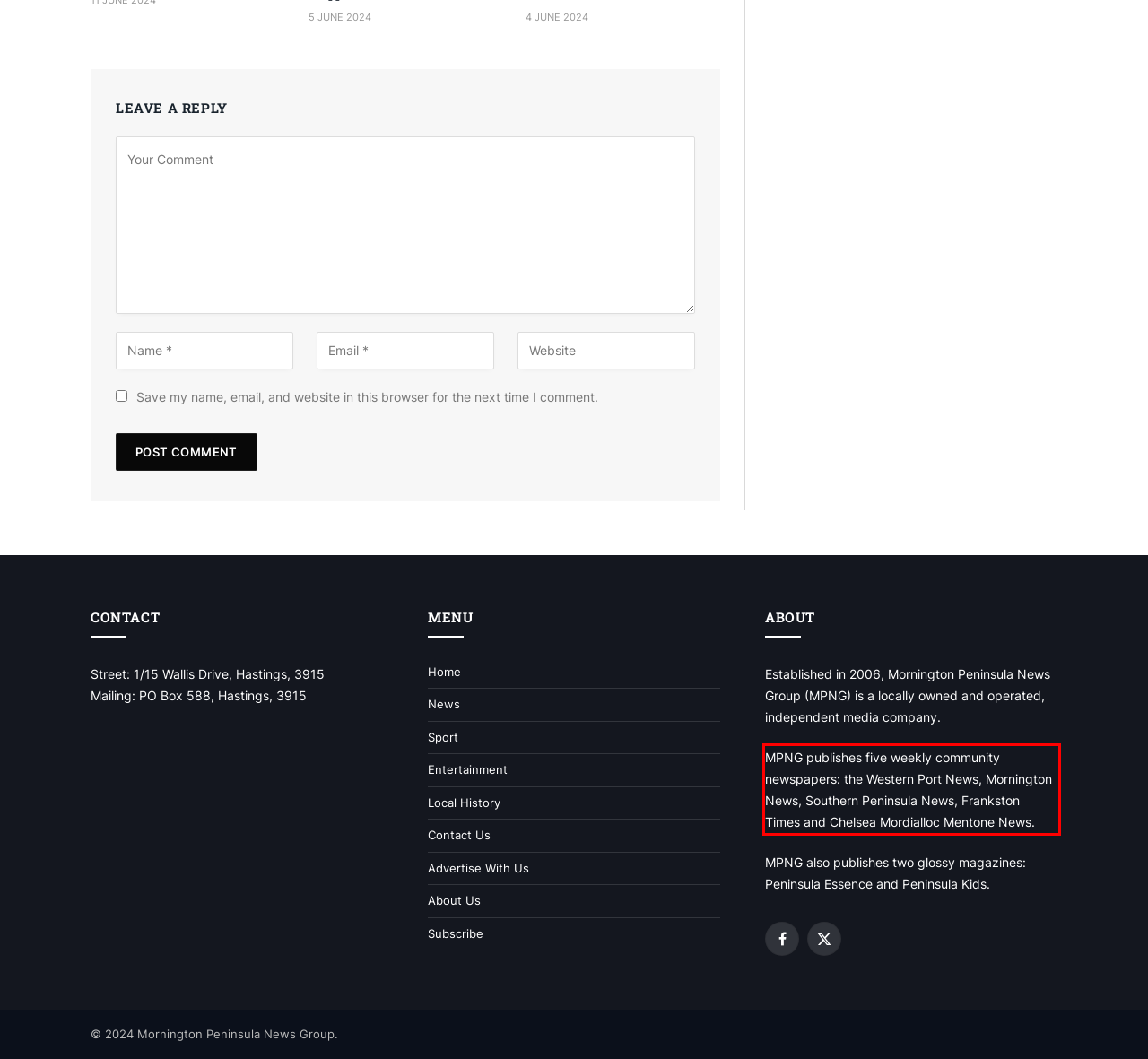You have a screenshot of a webpage with a red bounding box. Use OCR to generate the text contained within this red rectangle.

MPNG publishes five weekly community newspapers: the Western Port News, Mornington News, Southern Peninsula News, Frankston Times and Chelsea Mordialloc Mentone News.